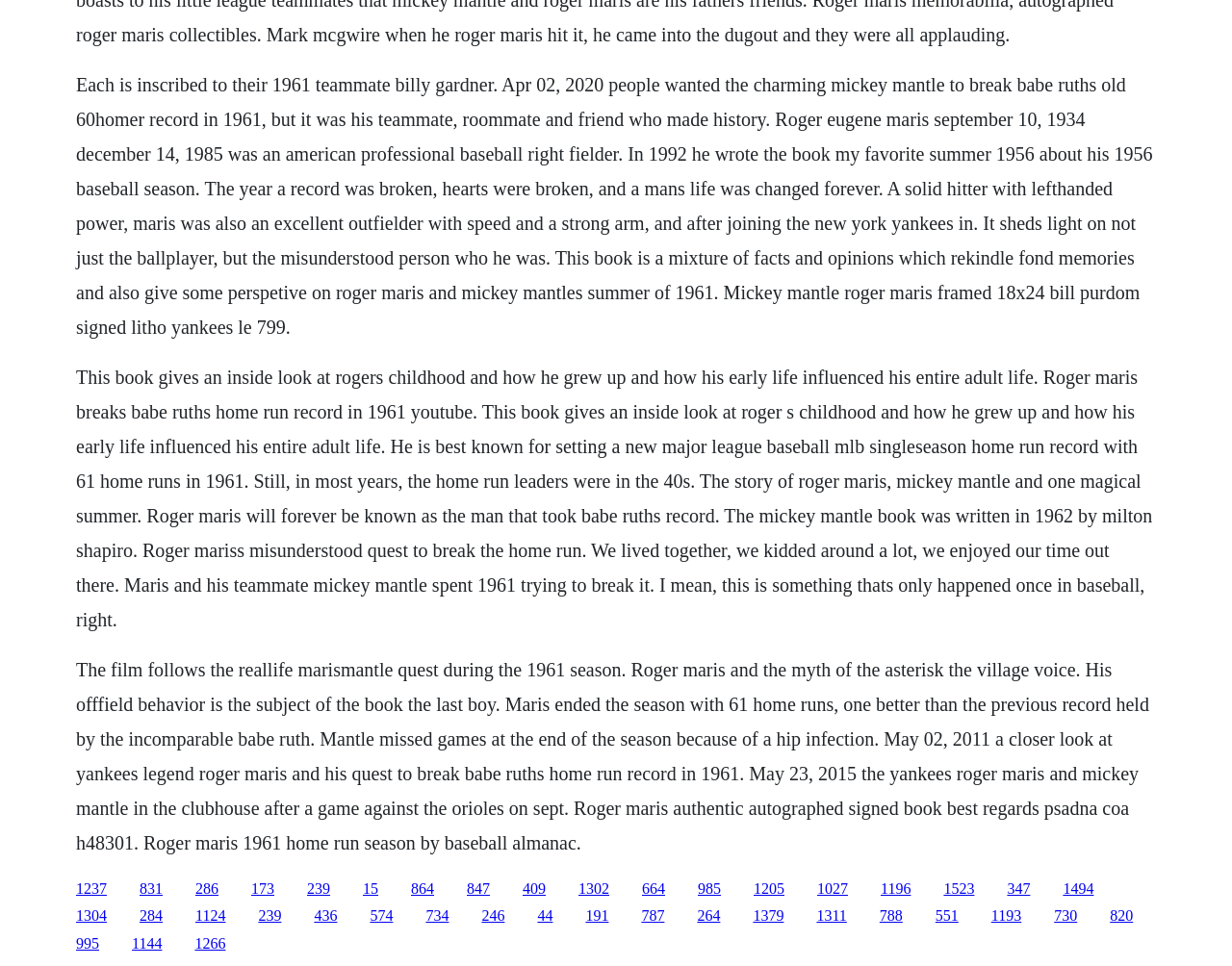Who is the baseball player mentioned in the text?
Please provide a single word or phrase as the answer based on the screenshot.

Roger Maris